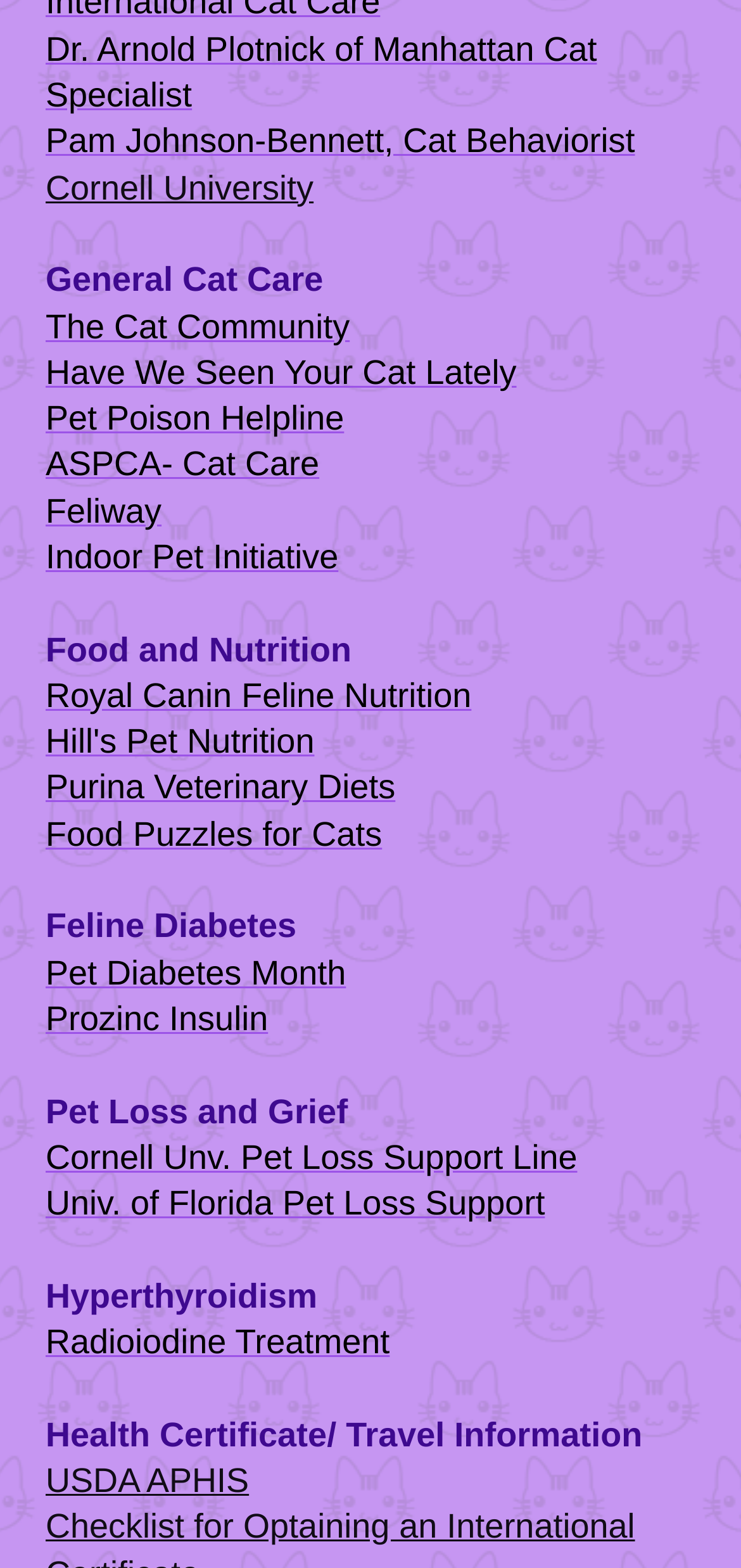What is the topic of the first link?
Please analyze the image and answer the question with as much detail as possible.

The first link on the webpage is 'Dr. Arnold Plotnick of Manhattan Cat Specialist', which suggests that the topic of this link is Dr. Arnold Plotnick, a cat specialist.